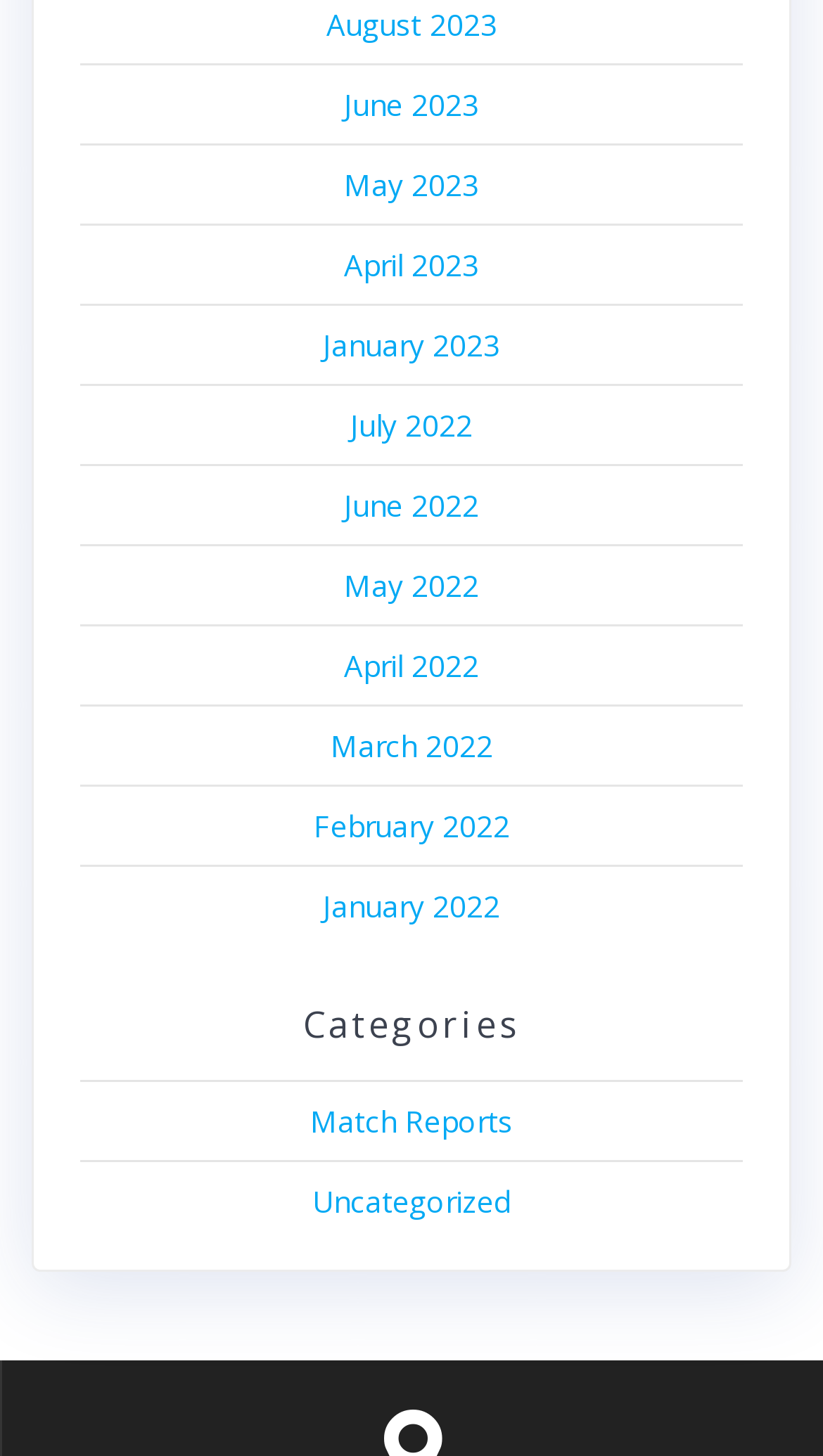Please identify the bounding box coordinates of the element's region that needs to be clicked to fulfill the following instruction: "Explore January 2022". The bounding box coordinates should consist of four float numbers between 0 and 1, i.e., [left, top, right, bottom].

[0.392, 0.608, 0.608, 0.635]